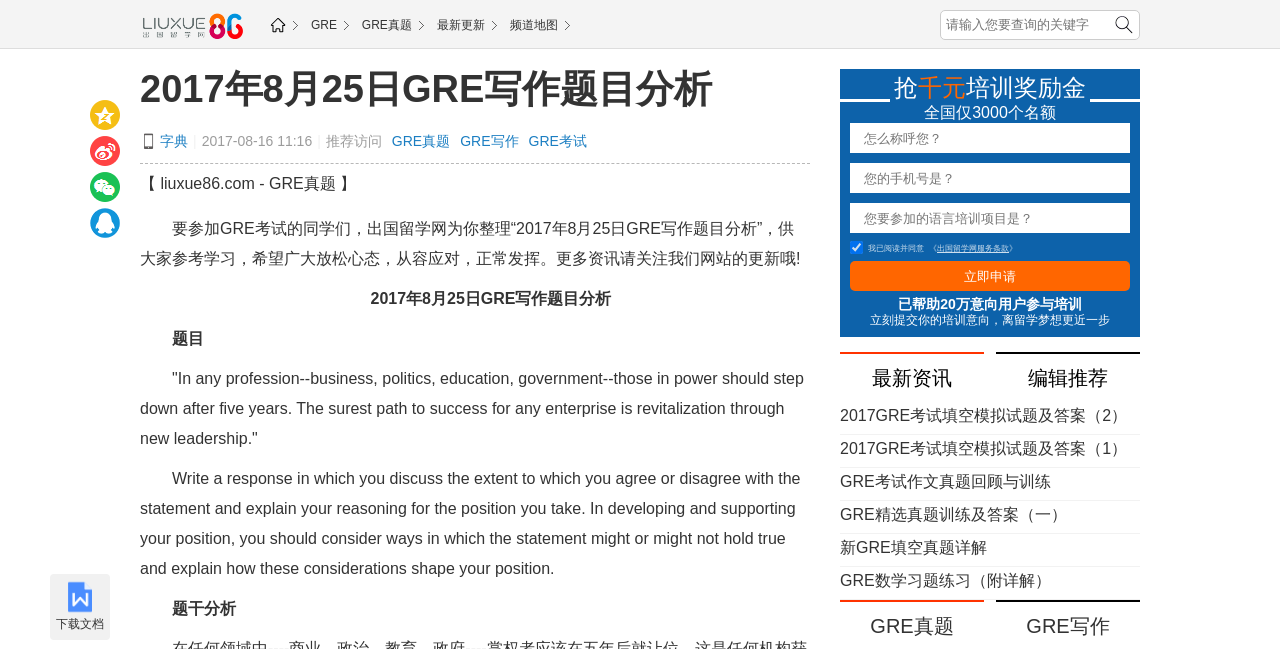Please use the details from the image to answer the following question comprehensively:
What is the name of the website that provides this service?

The website that provides this GRE writing topic analysis service is called '出国留学网', which is a website that helps users prepare for the GRE exam and provides resources for studying abroad.